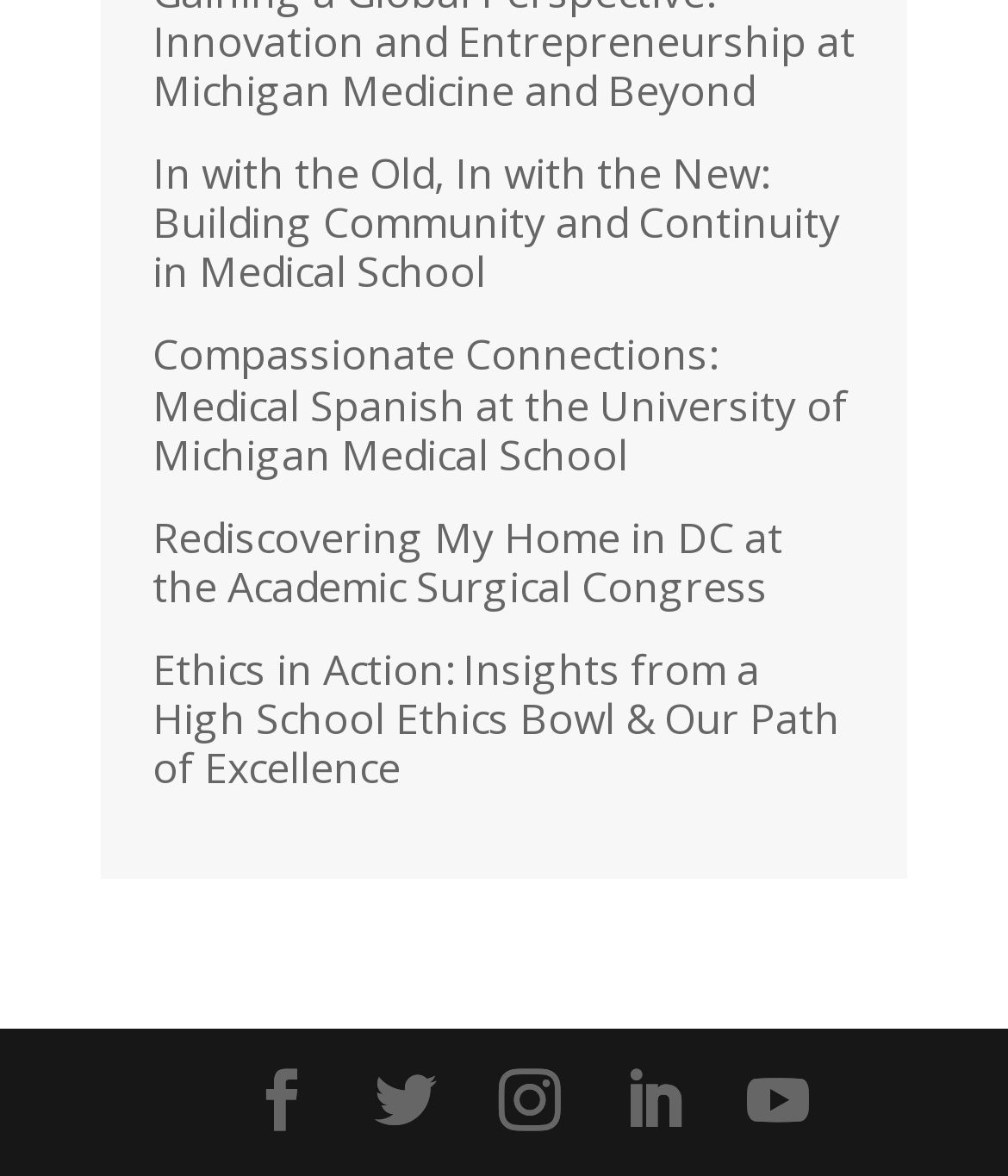Find and indicate the bounding box coordinates of the region you should select to follow the given instruction: "Go to the previous page".

[0.372, 0.908, 0.433, 0.968]